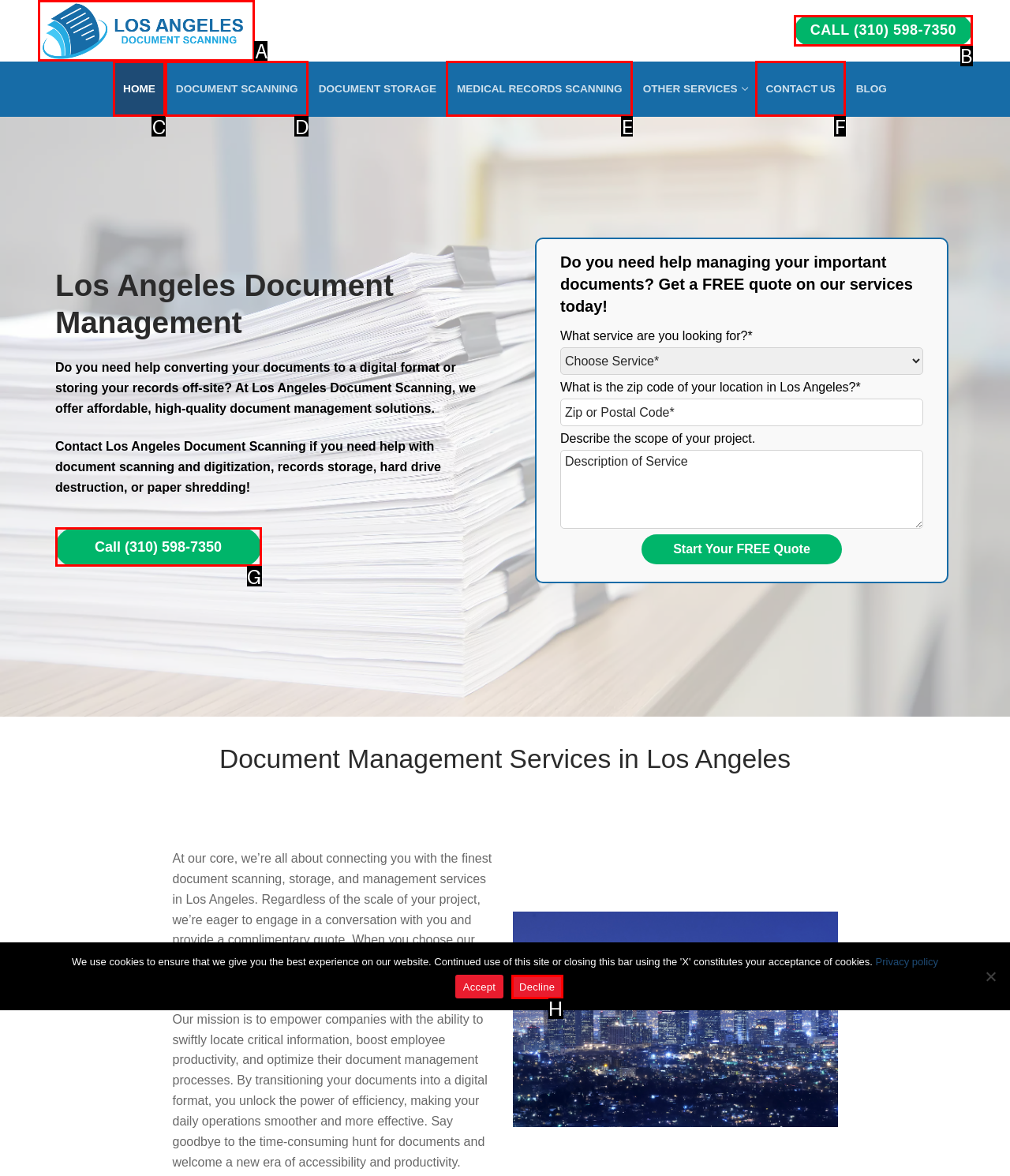Indicate which red-bounded element should be clicked to perform the task: Click the LA Document Scanning link Answer with the letter of the correct option.

A